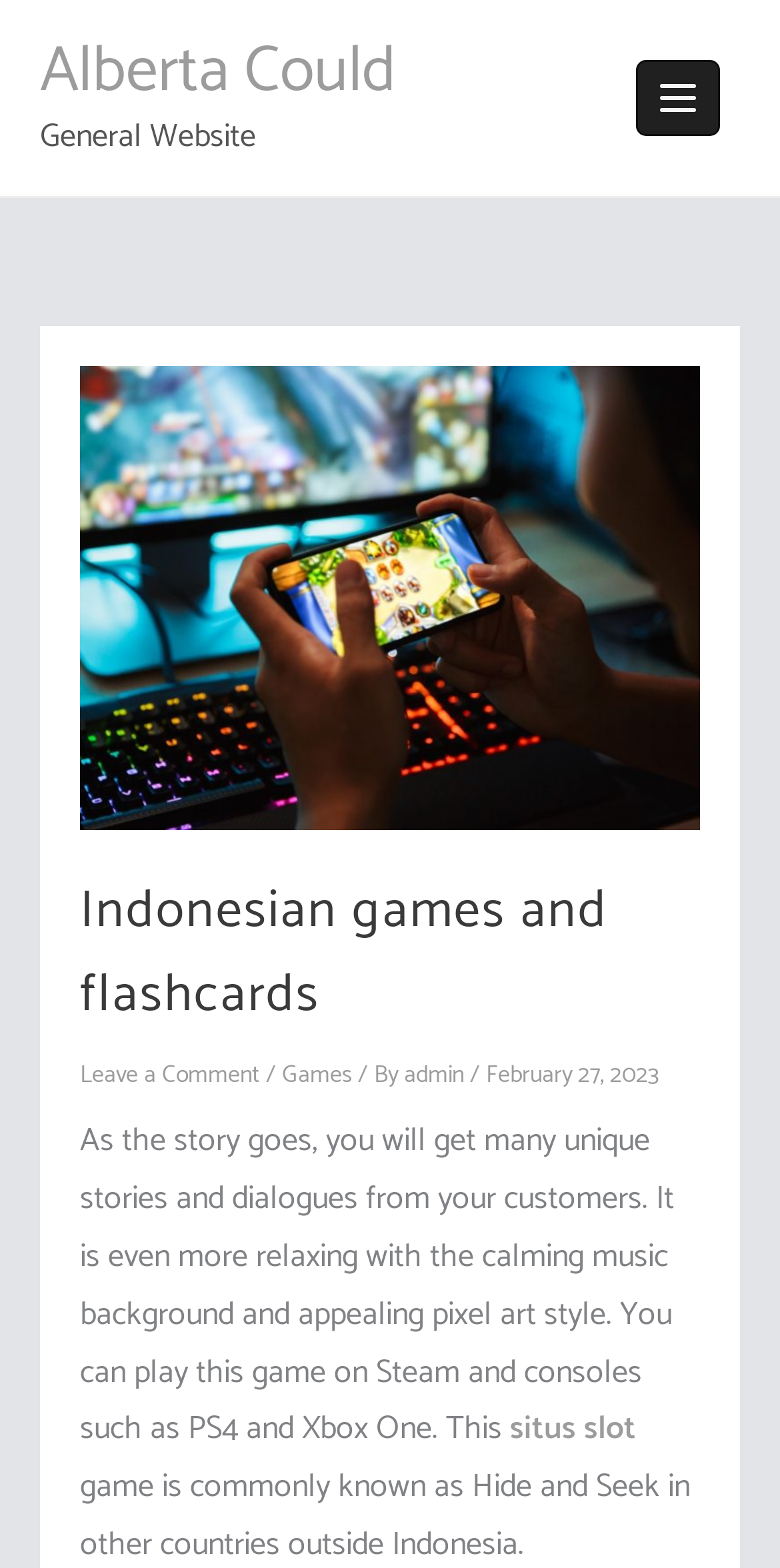What is the name of the author of the latest article?
With the help of the image, please provide a detailed response to the question.

I found the answer by looking at the section that appears to be a blog post or article. The text 'By admin' is present, indicating that 'admin' is the author of the latest article.